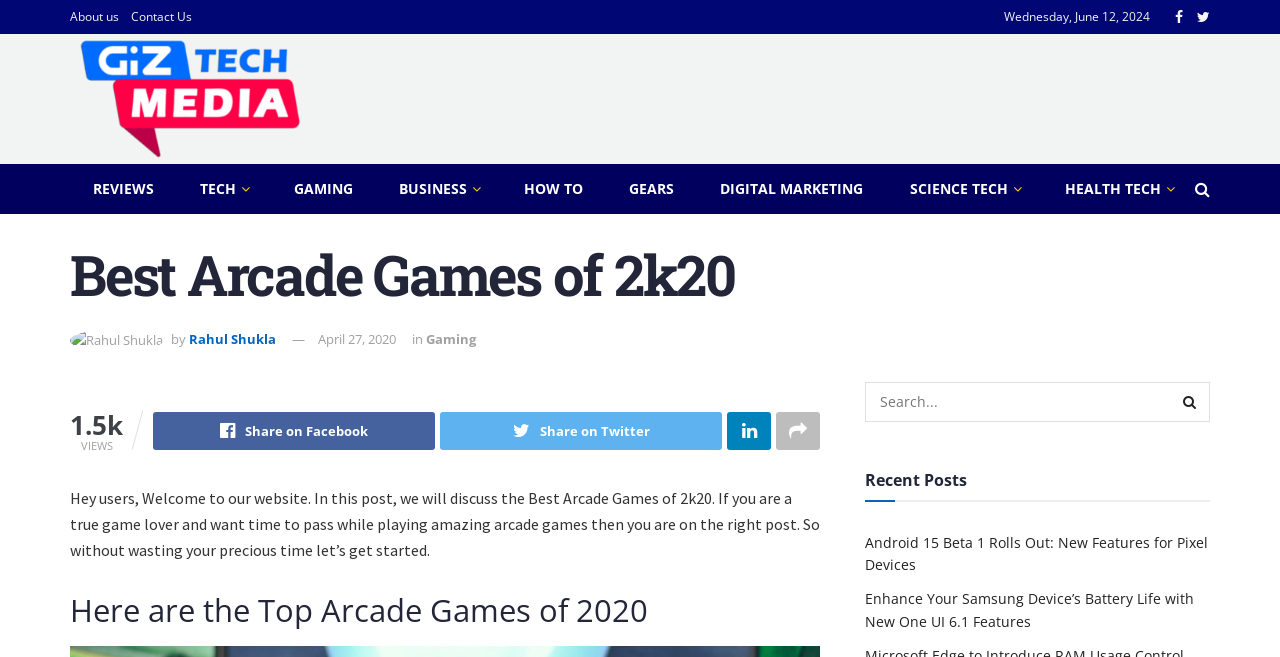Write a detailed summary of the webpage.

The webpage is about the "Best Arcade Games of 2k20" and appears to be a blog post from a tech website. At the top, there are several links to other sections of the website, including "About us", "Contact Us", and various categories like "REVIEWS", "TECH", "GAMING", and more. 

Below these links, there is a heading that displays the title of the post, "Best Arcade Games of 2k20". Next to the title, there is an image of the website's logo, "Giz Tech Media- Tech News, Gadgets, Reviews and Business". 

On the left side, there is a section that displays the author's name, "Rahul Shukla", along with their image and the date the post was published, "April 27, 2020". The category of the post, "Gaming", is also mentioned here.

The main content of the post starts with a brief introduction, which welcomes users and explains that the post will discuss the best arcade games of 2020. Below this introduction, there is a heading that says "Here are the Top Arcade Games of 2020", but the actual list of games is not described in the provided accessibility tree.

On the right side, there are social media sharing links and a section that displays the number of views, "1.5k VIEWS". There is also a search bar with a magnifying glass icon.

At the bottom, there is a section titled "Recent Posts" that lists two recent articles from the website, with links to read more.